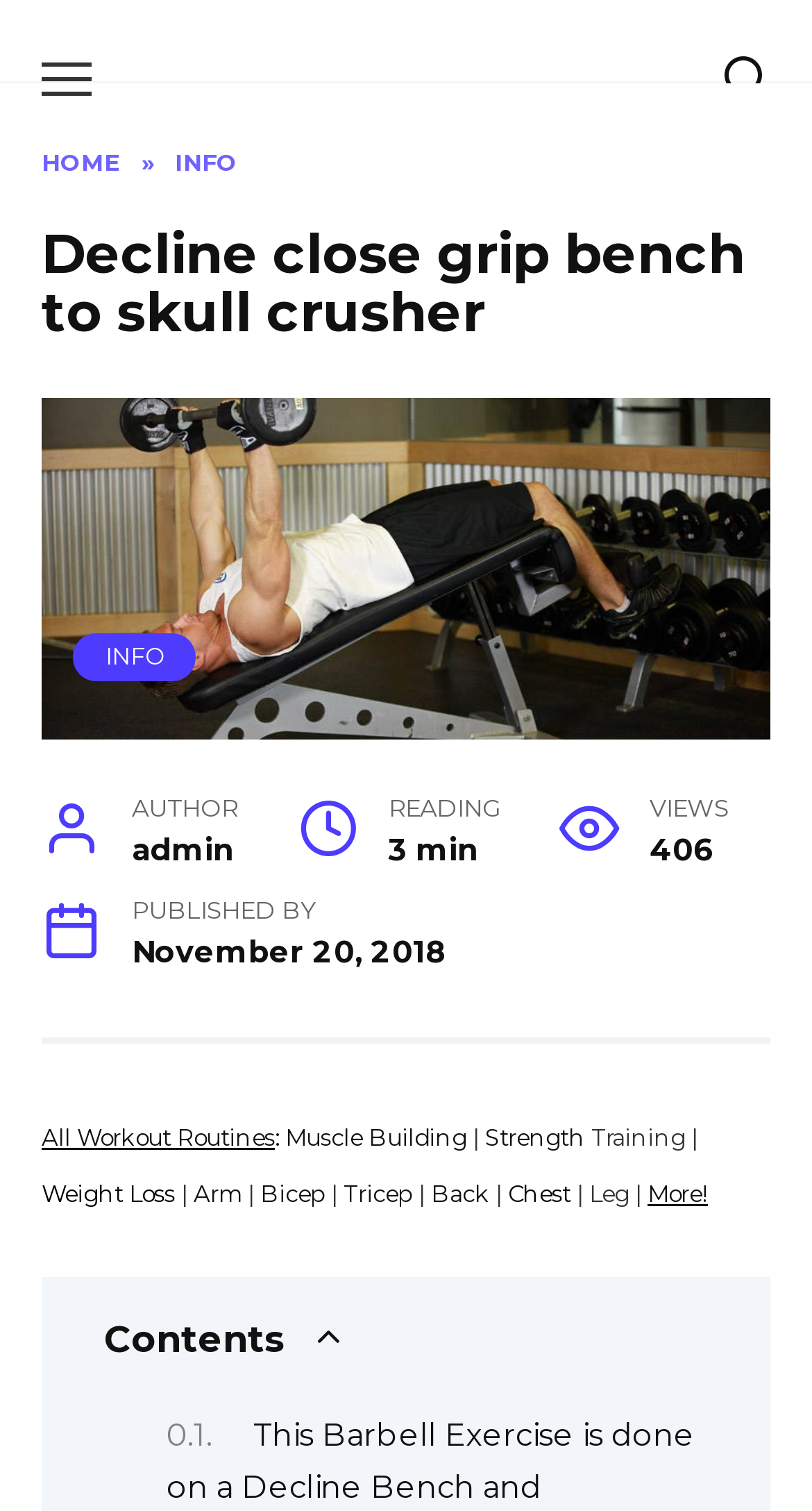Provide the bounding box for the UI element matching this description: "All Workout Routines".

[0.051, 0.743, 0.338, 0.763]